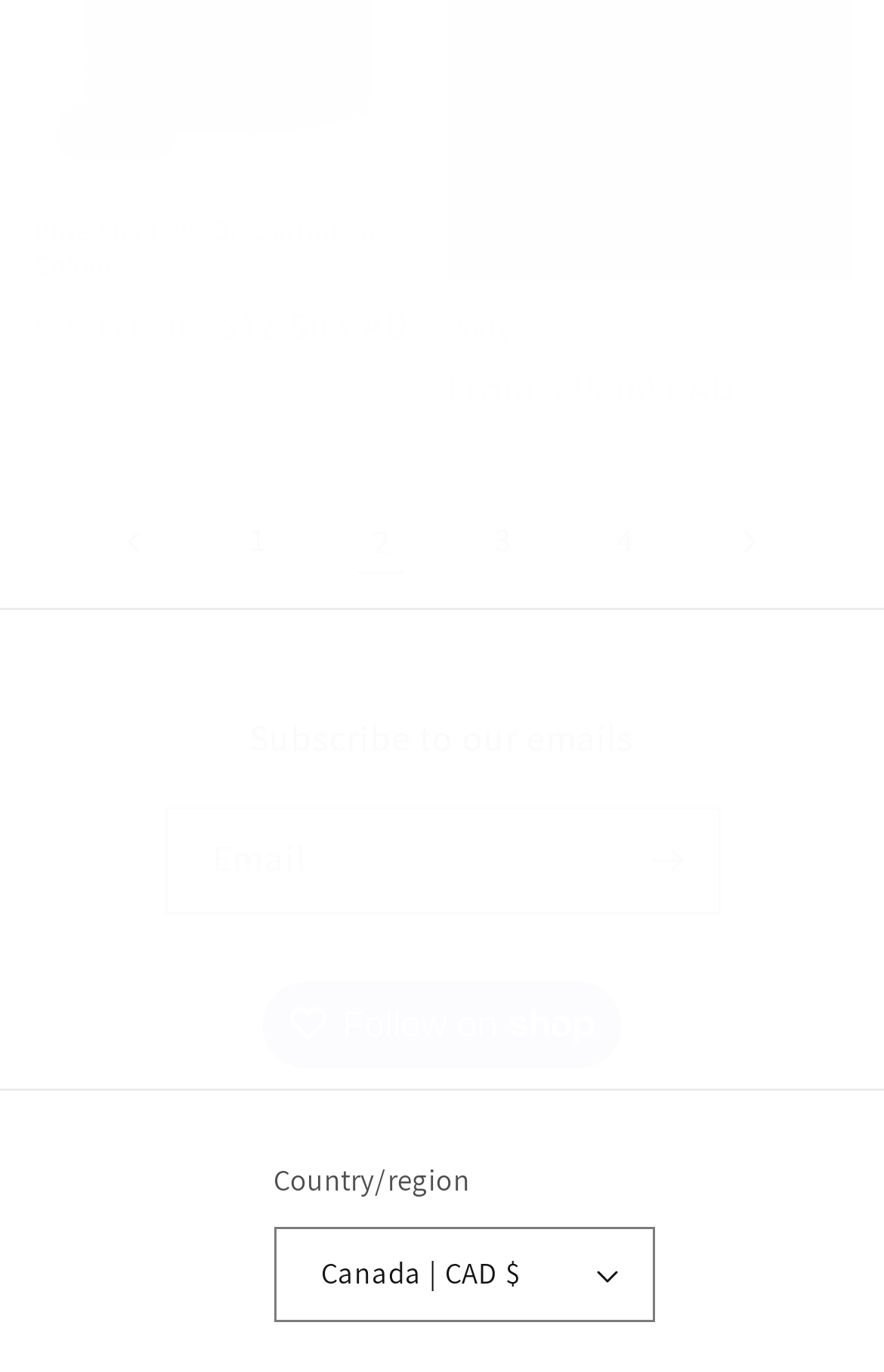What is the purpose of the textbox?
Based on the image, please offer an in-depth response to the question.

I found a textbox labeled 'Email' with a 'Subscribe' button next to it, which suggests that the purpose of the textbox is to input an email address for subscription.